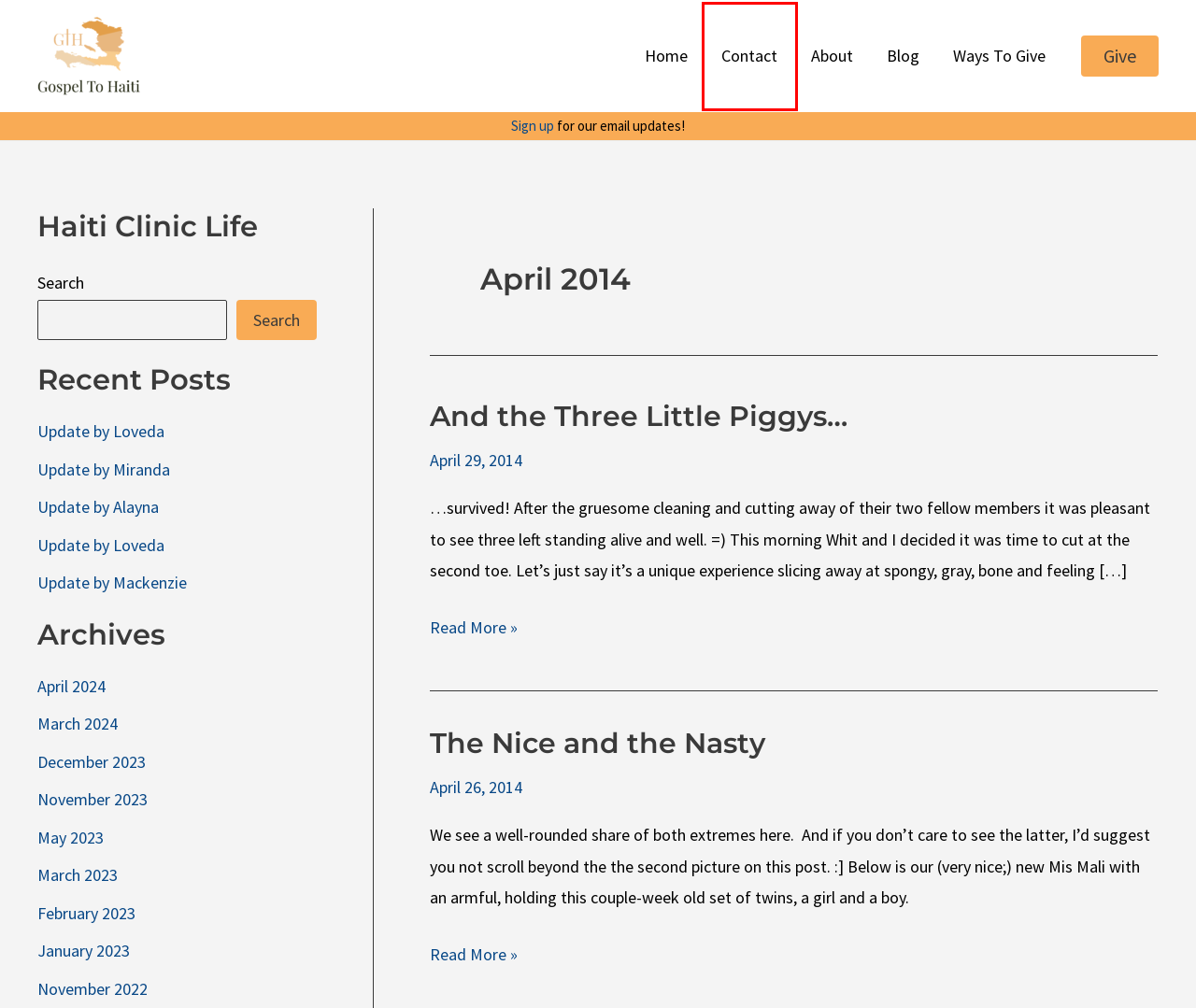You have a screenshot of a webpage with a red rectangle bounding box. Identify the best webpage description that corresponds to the new webpage after clicking the element within the red bounding box. Here are the candidates:
A. May 2023 - Gospel to Haiti
B. Update by Loveda - Gospel to Haiti
C. The Nice and the Nasty - Gospel to Haiti
D. Ways To Give - Gospel to Haiti
E. About Us - Gospel to Haiti
F. February 2023 - Gospel to Haiti
G. Gospel to Haiti
H. Contact Us - Gospel to Haiti

H